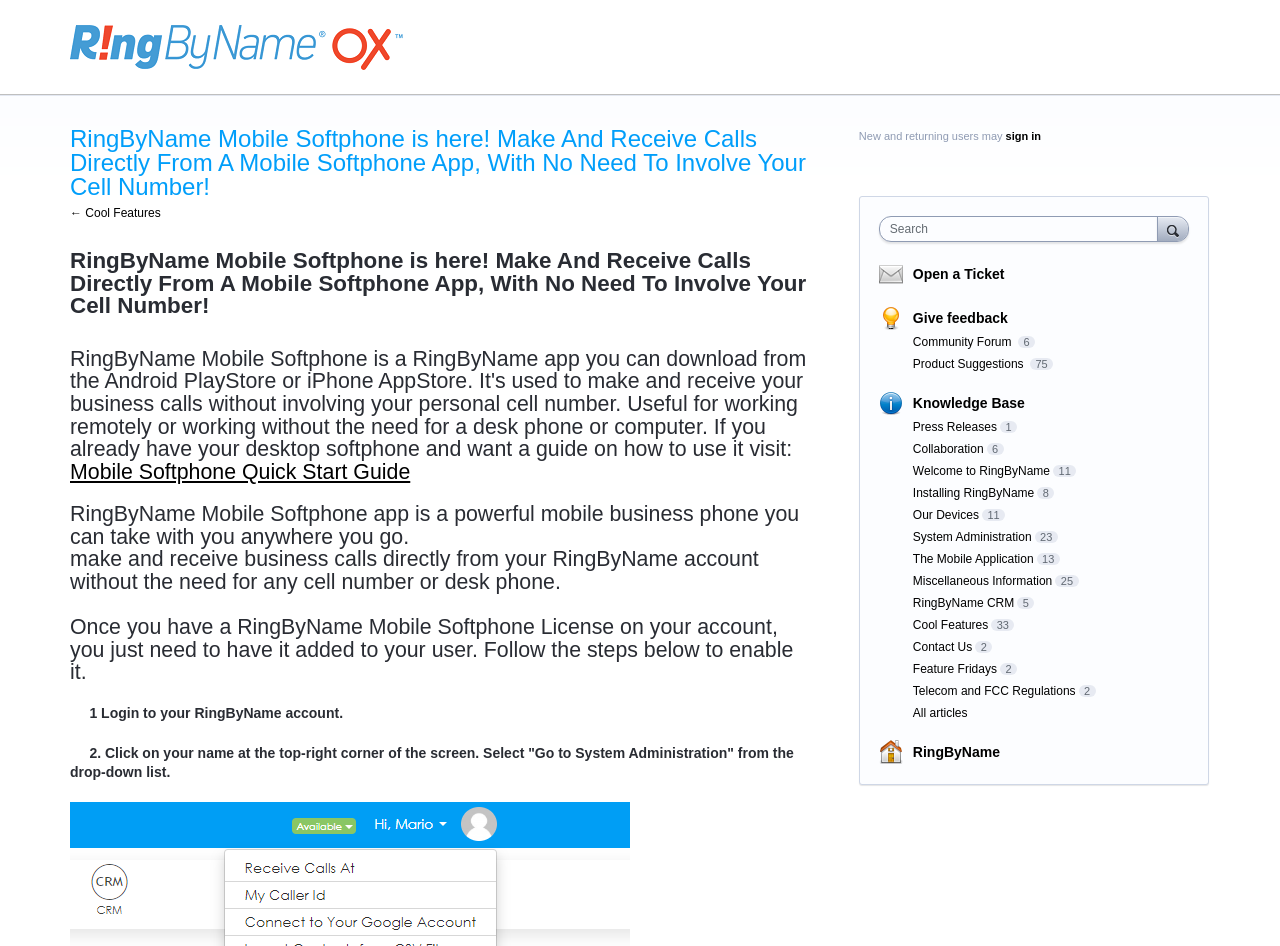Find the bounding box coordinates of the element you need to click on to perform this action: 'Give feedback'. The coordinates should be represented by four float values between 0 and 1, in the format [left, top, right, bottom].

[0.713, 0.328, 0.787, 0.345]